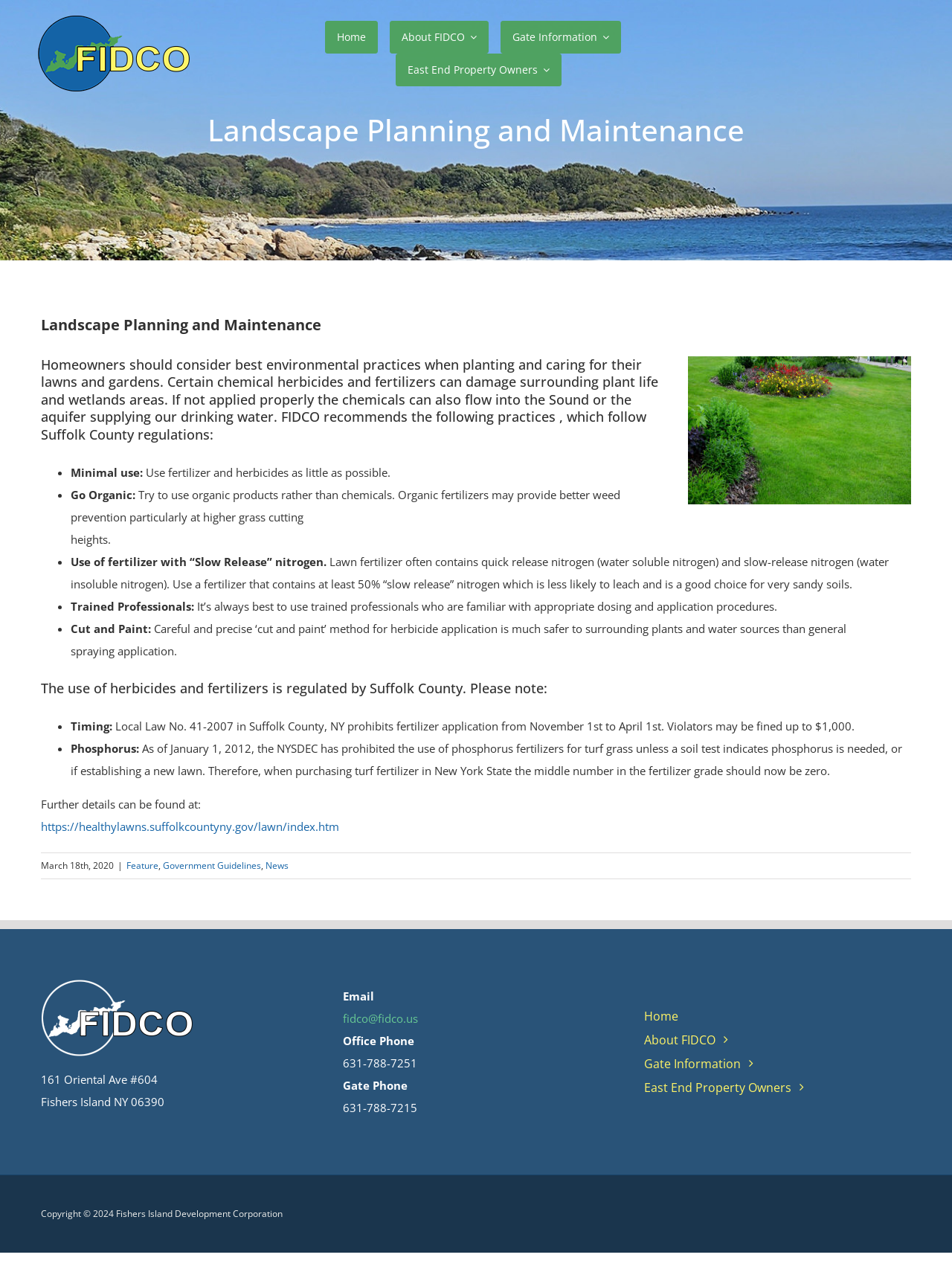What is the contact email of Fishers Island Development Corporation?
Can you provide an in-depth and detailed response to the question?

The contact email is located at the bottom of the webpage, and it is a link with the text 'fidco@fidco.us'.